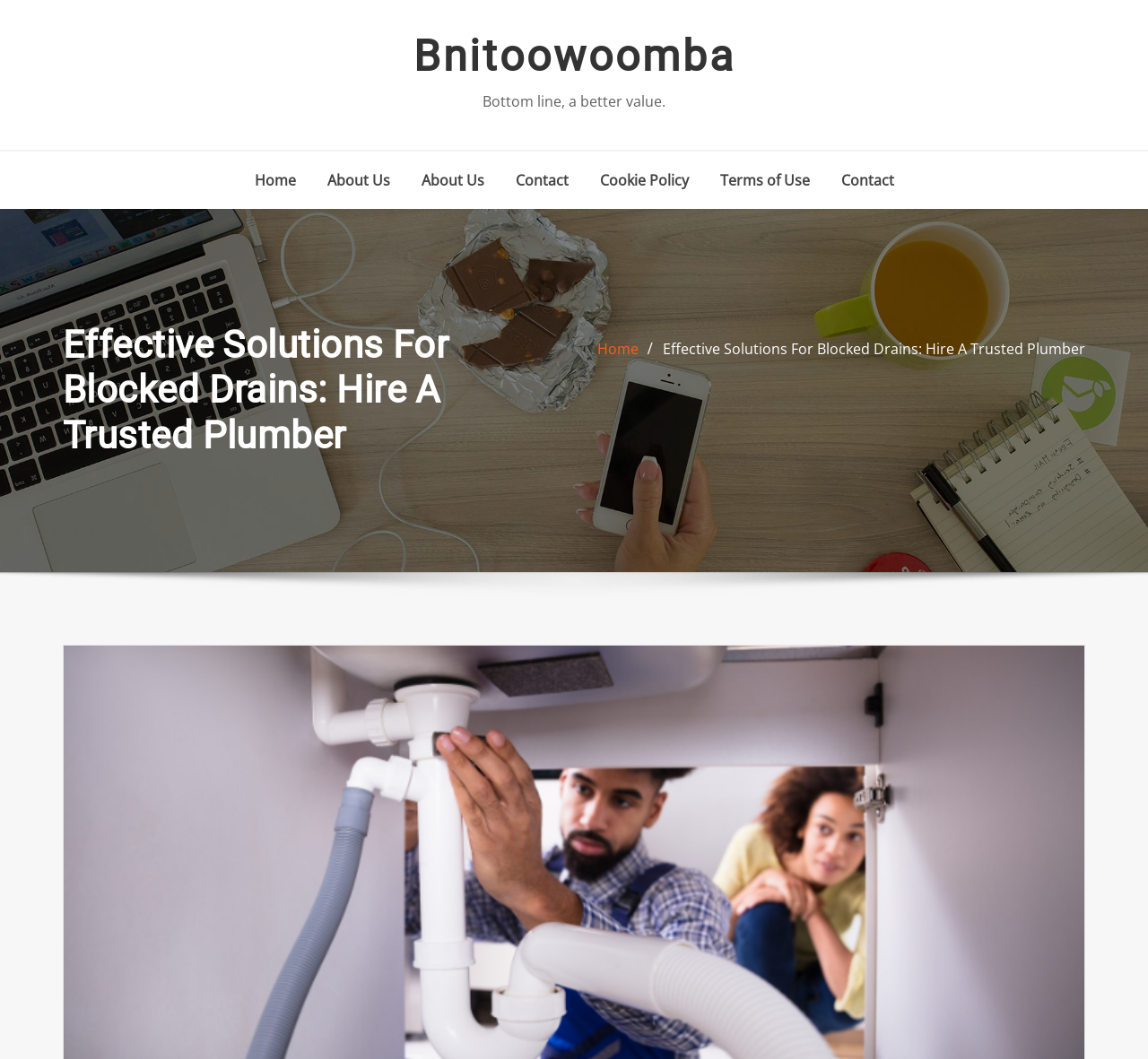Could you find the bounding box coordinates of the clickable area to complete this instruction: "contact us"?

[0.449, 0.154, 0.495, 0.186]